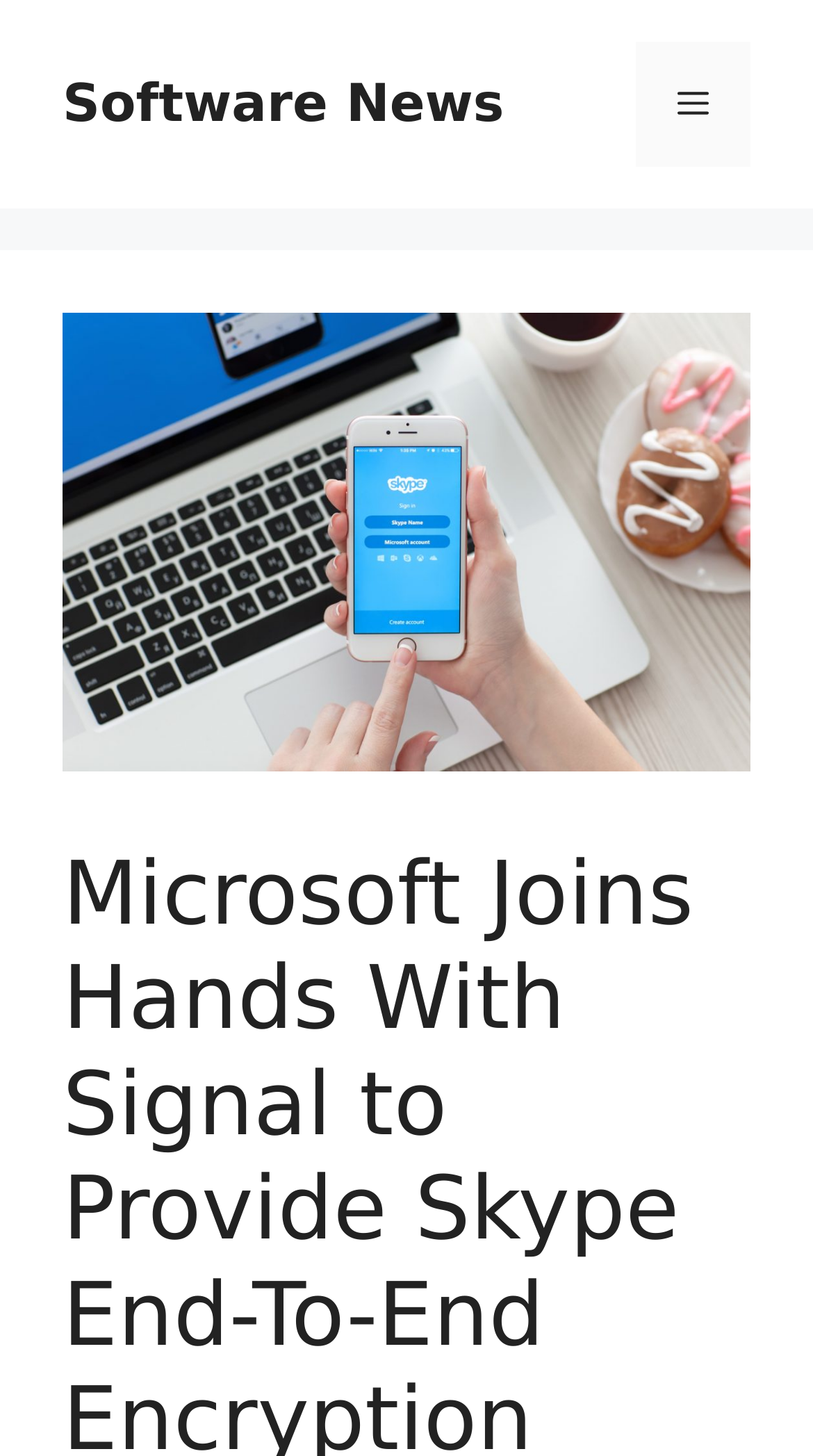Provide the text content of the webpage's main heading.

Microsoft Joins Hands With Signal to Provide Skype End-To-End Encryption